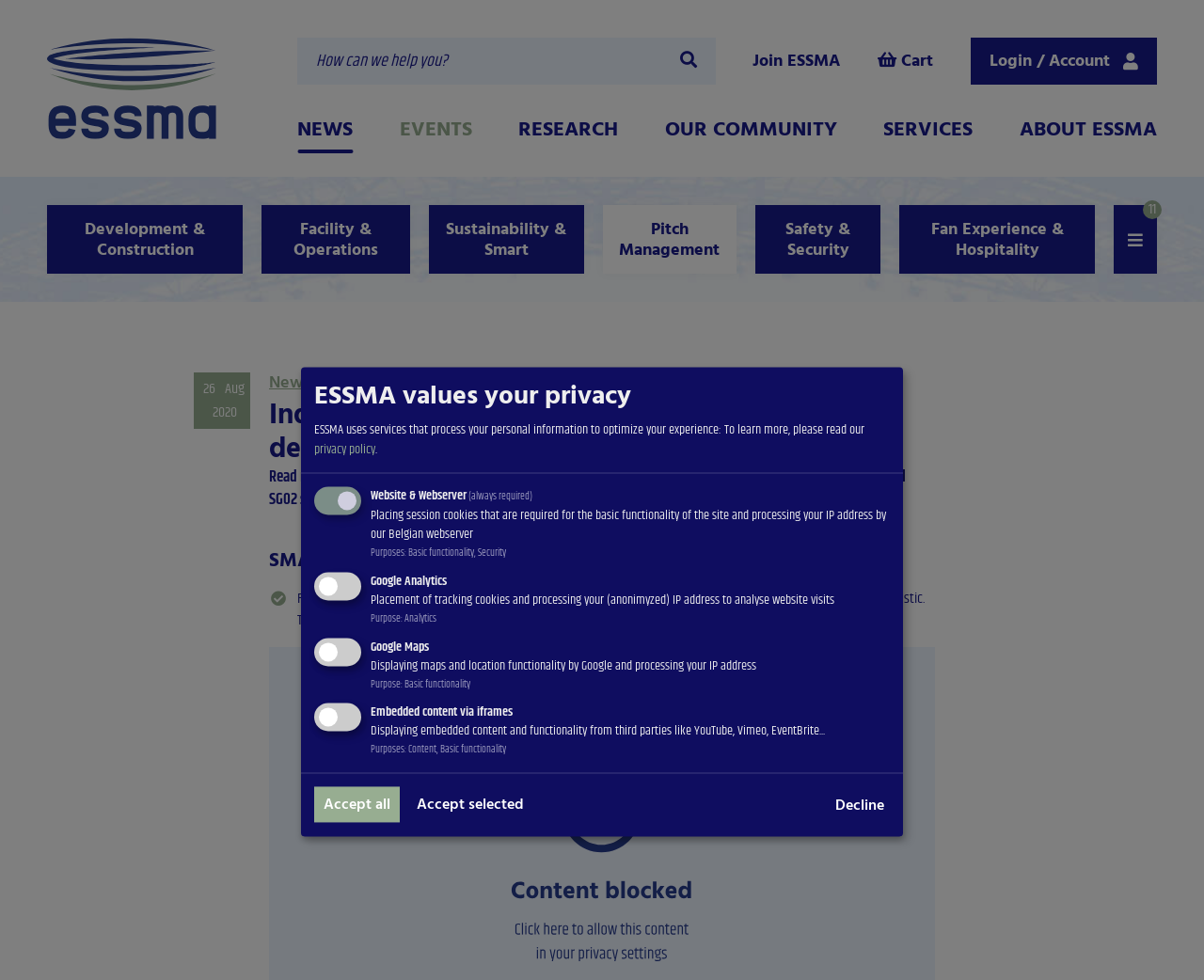Identify the bounding box coordinates for the element you need to click to achieve the following task: "Click on the 'About' link". The coordinates must be four float values ranging from 0 to 1, formatted as [left, top, right, bottom].

None